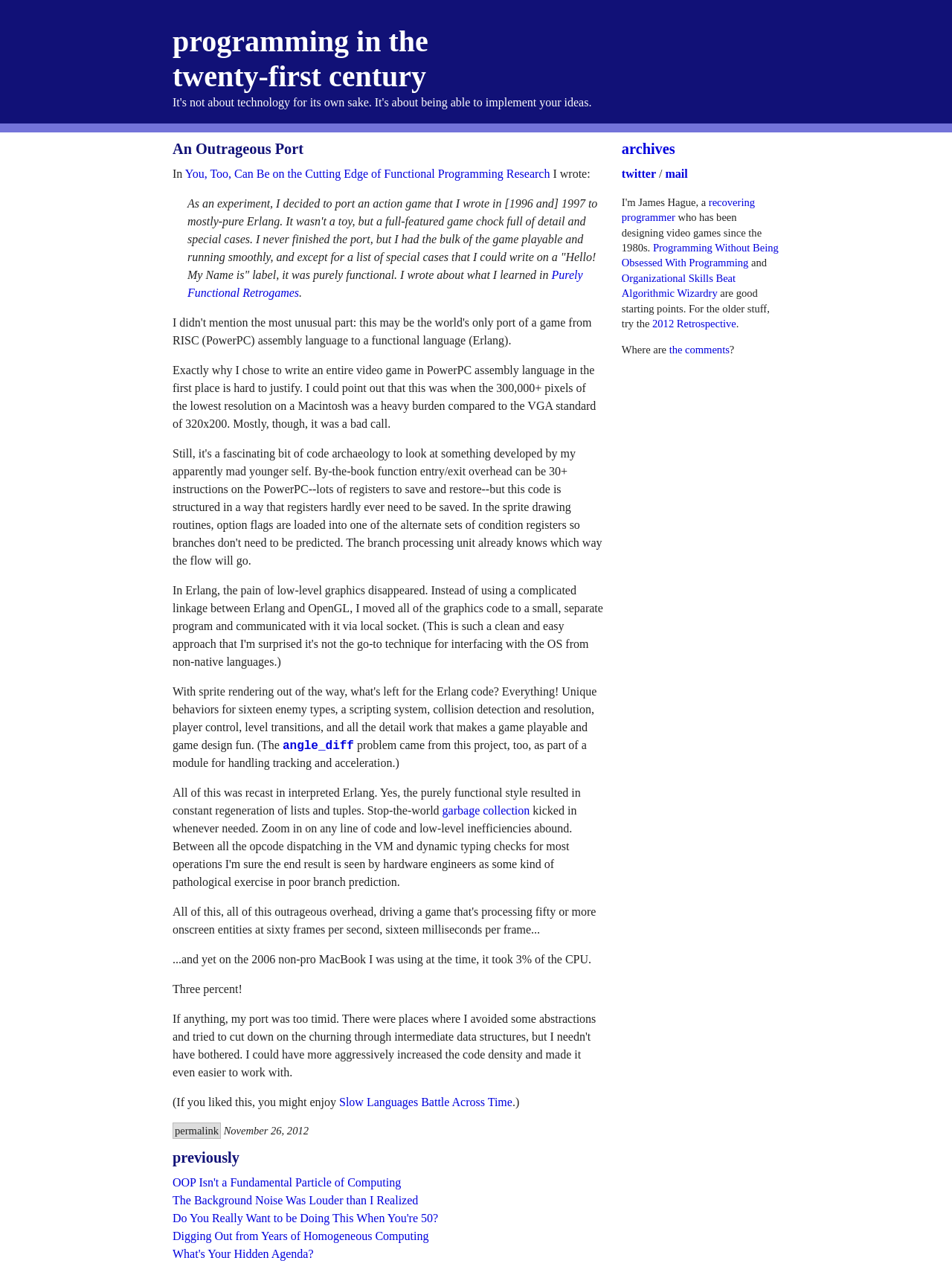What is the purpose of the 'archives' link?
Look at the image and construct a detailed response to the question.

The 'archives' link is likely used to access older content or blog posts on the website, allowing users to browse through the author's past writings and projects.